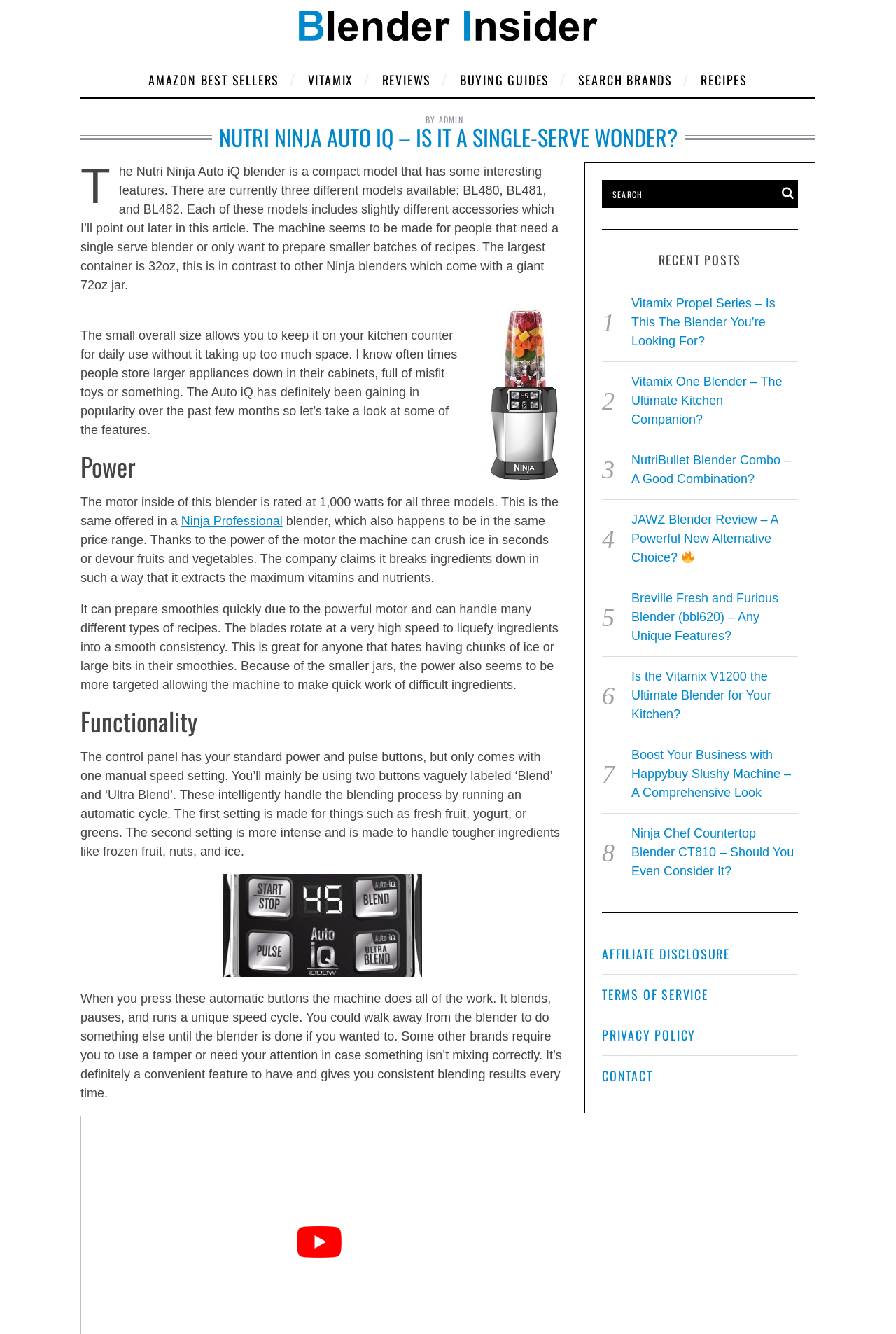Using the element description: "input value="Search" name="s" value="Search"", determine the bounding box coordinates for the specified UI element. The coordinates should be four float numbers between 0 and 1, [left, top, right, bottom].

[0.672, 0.135, 0.891, 0.156]